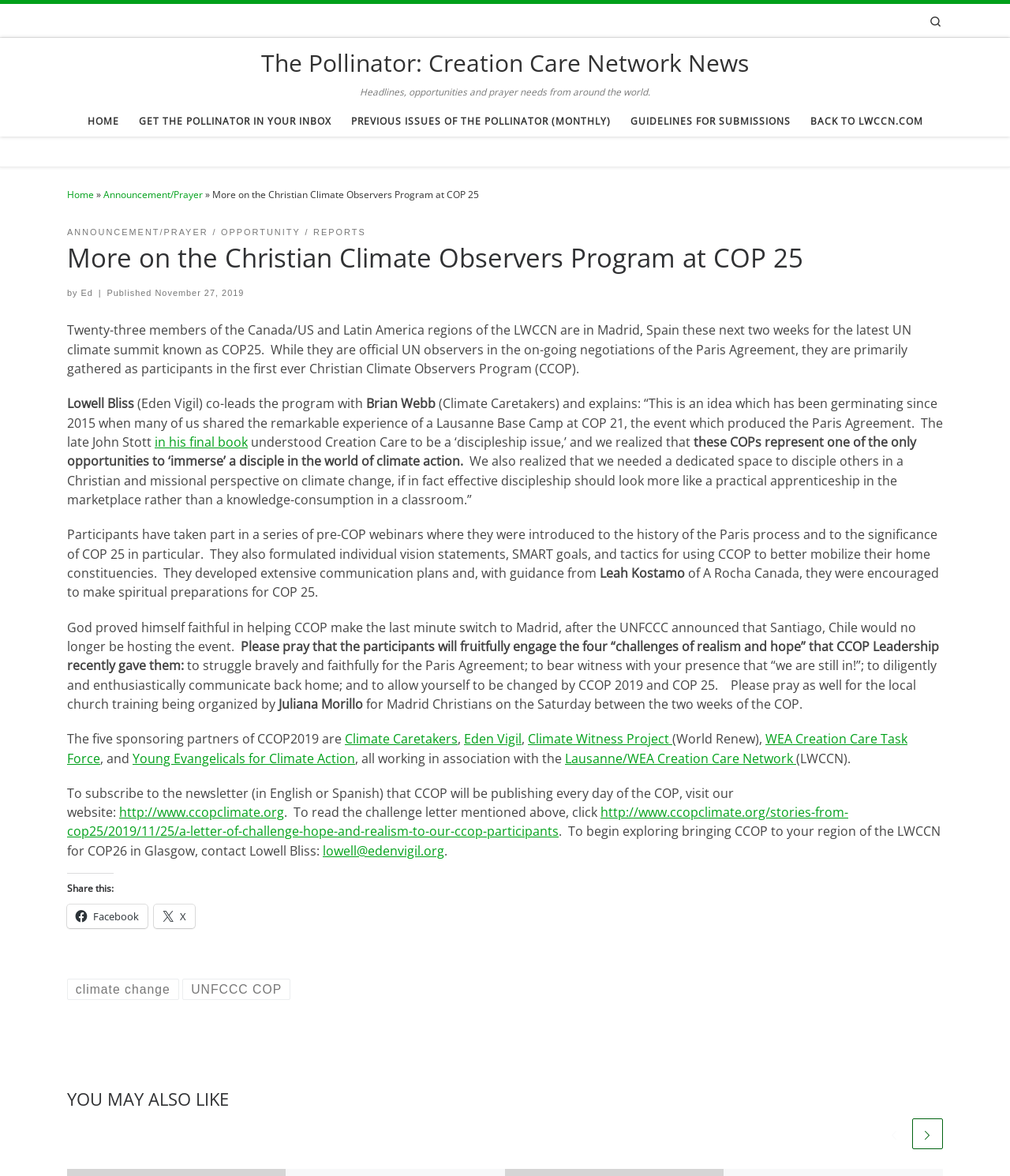Identify the bounding box of the UI element that matches this description: "WEA Creation Care Task Force".

[0.066, 0.621, 0.898, 0.652]